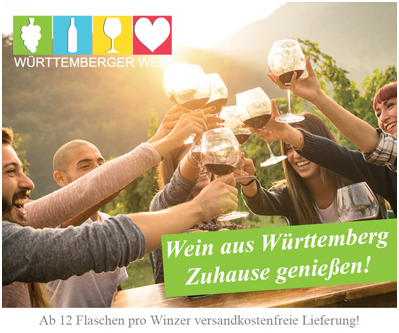What is the minimum order for free shipping?
From the image, provide a succinct answer in one word or a short phrase.

12 bottles